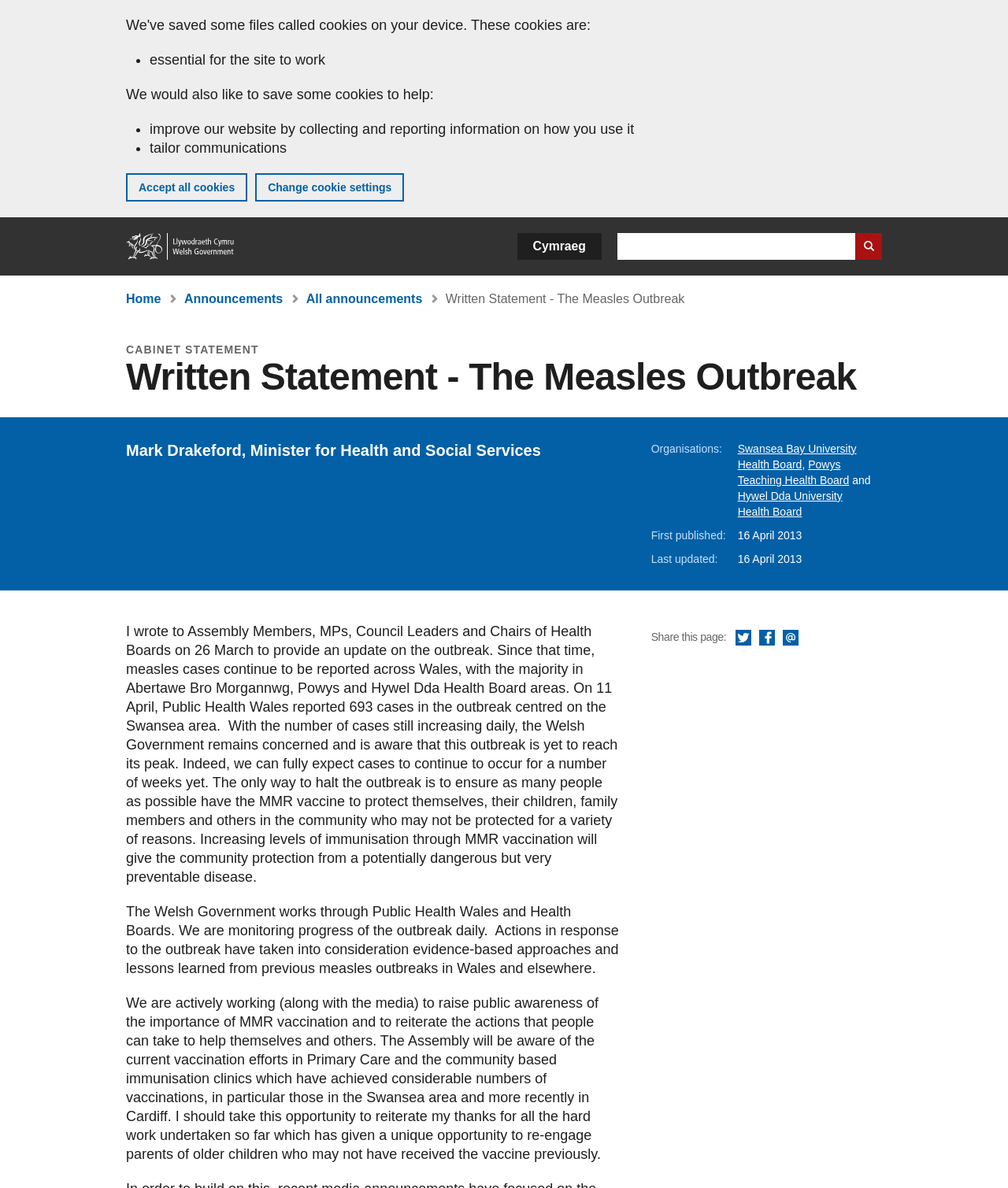Reply to the question with a single word or phrase:
What is the name of the health board mentioned in the written statement?

Swansea Bay University Health Board